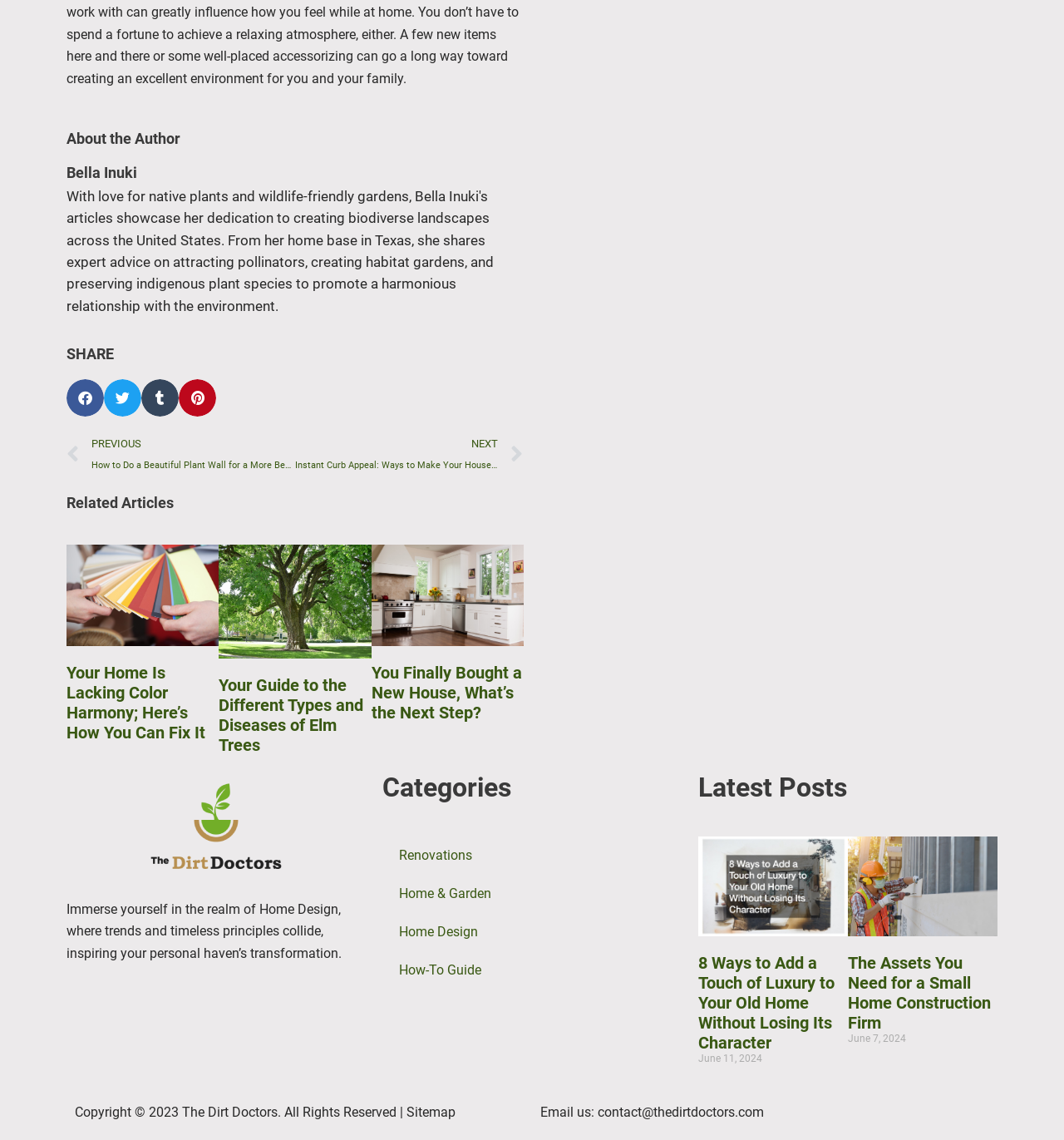Using the information in the image, give a detailed answer to the following question: How many social media platforms can you share the article on?

There are four social media buttons: 'Share on facebook', 'Share on twitter', 'Share on tumblr', and 'Share on pinterest', which are located below the 'SHARE' heading with bounding box coordinates of [0.062, 0.303, 0.492, 0.318].